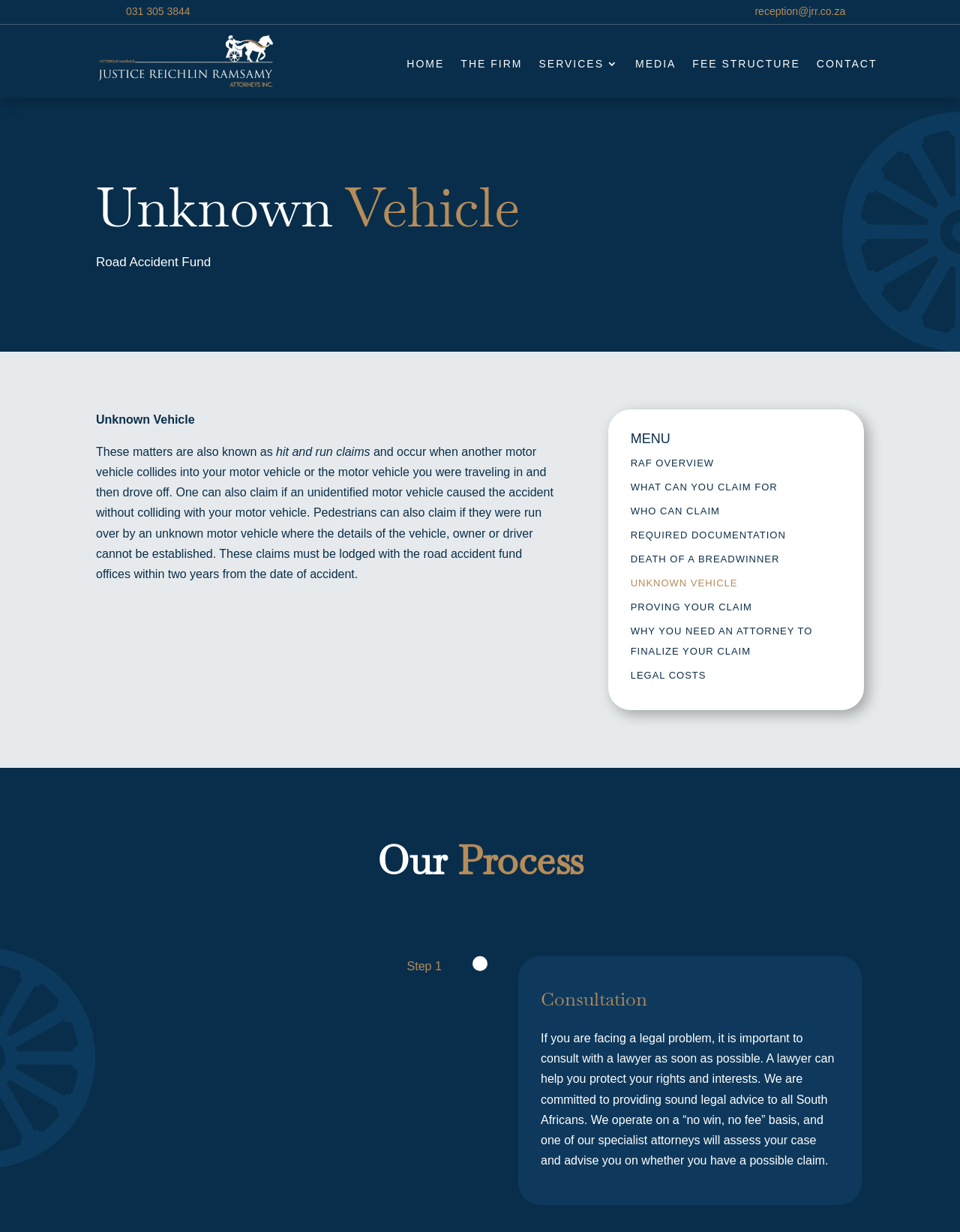Determine the bounding box for the HTML element described here: "RAF Overview". The coordinates should be given as [left, top, right, bottom] with each number being a float between 0 and 1.

[0.657, 0.371, 0.744, 0.38]